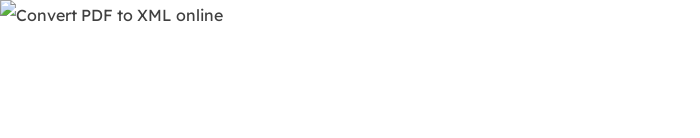What is the benefit of selecting output formats on the conversion page?
From the image, respond using a single word or phrase.

Eliminates need for multiple web pages